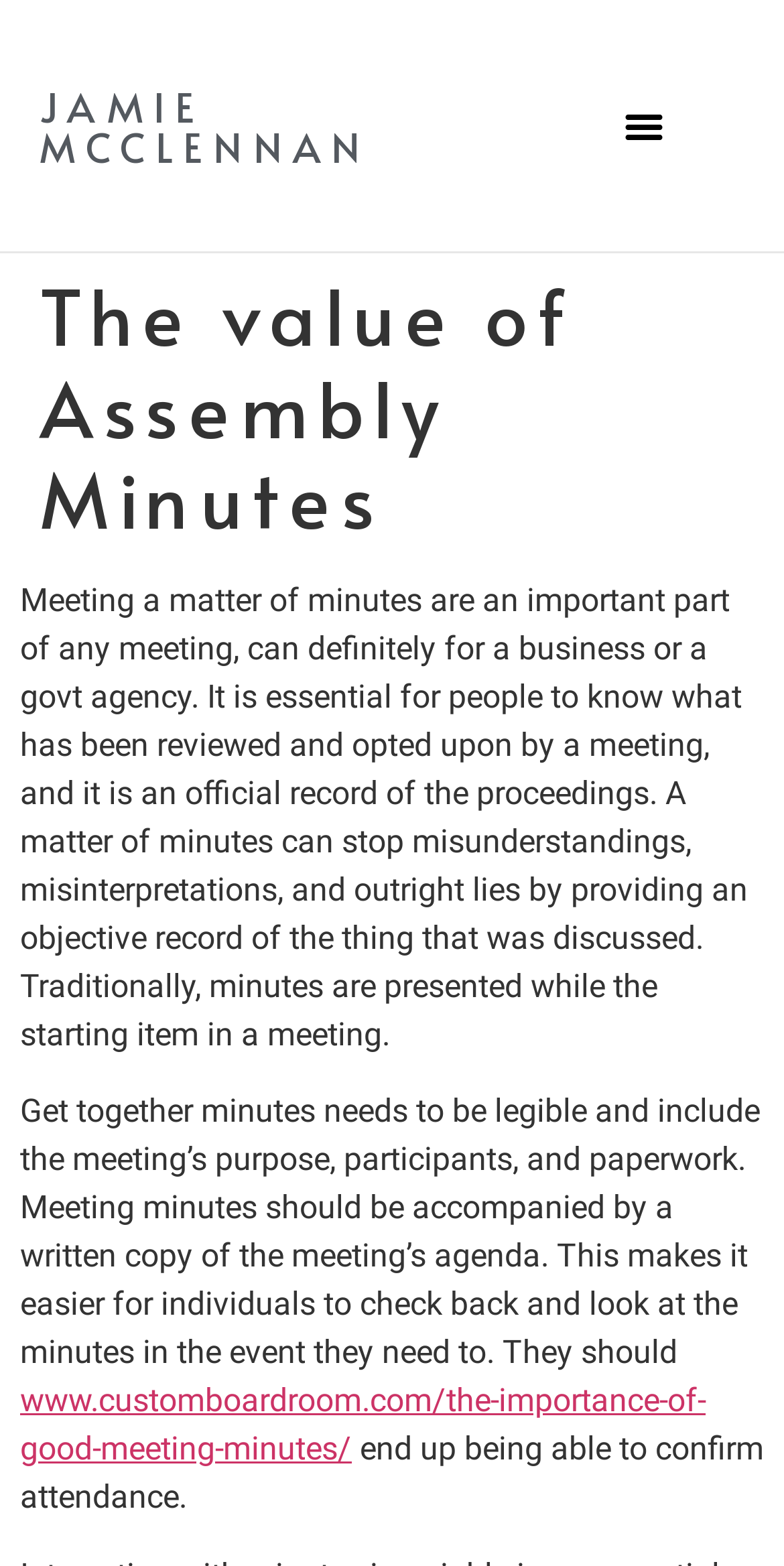Based on the description "www.customboardroom.com/the-importance-of-good-meeting-minutes/", find the bounding box of the specified UI element.

[0.026, 0.882, 0.9, 0.937]